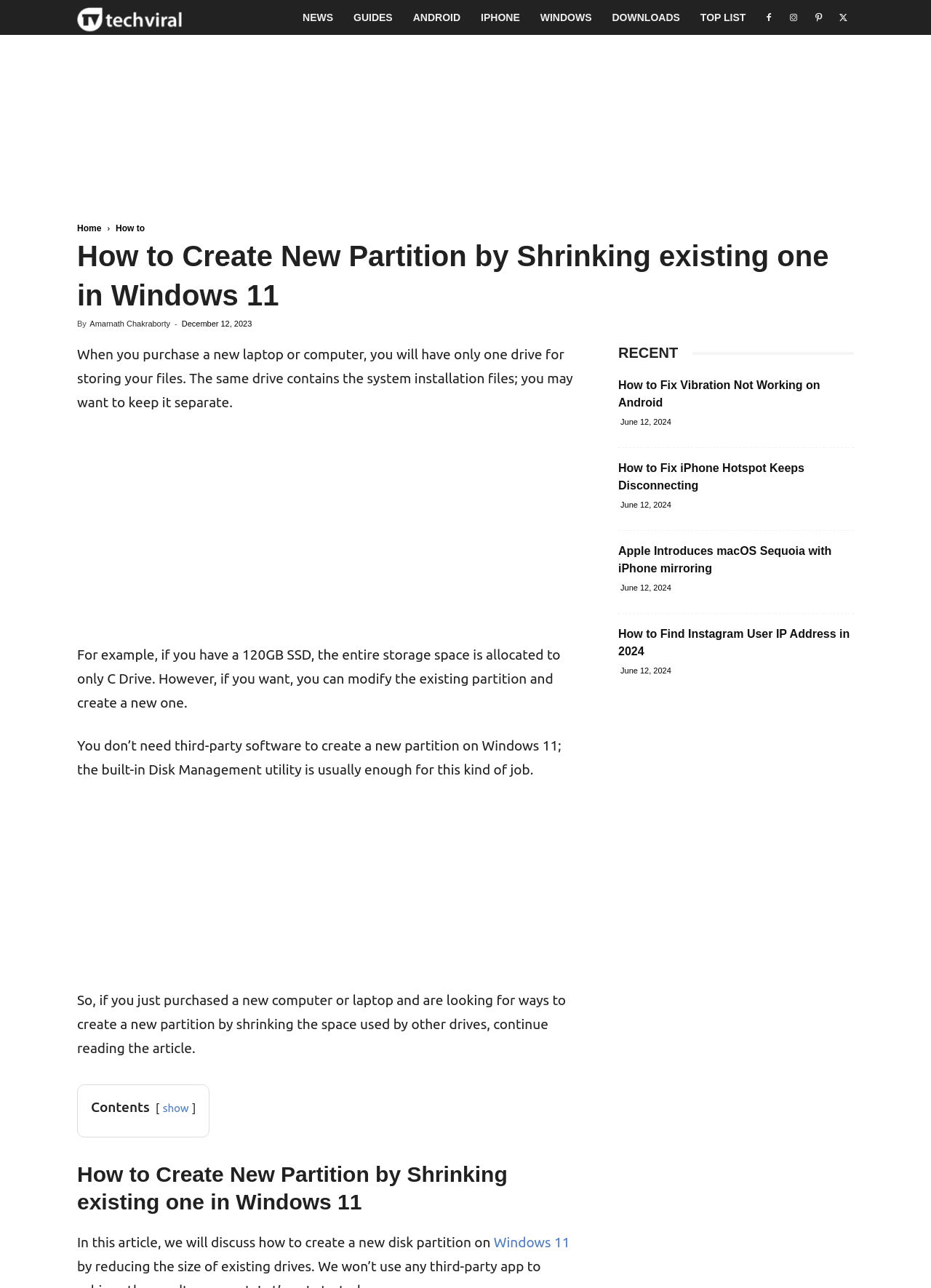Identify the bounding box coordinates necessary to click and complete the given instruction: "Click on the 'How to Fix Vibration Not Working on Android' link".

[0.664, 0.294, 0.881, 0.317]